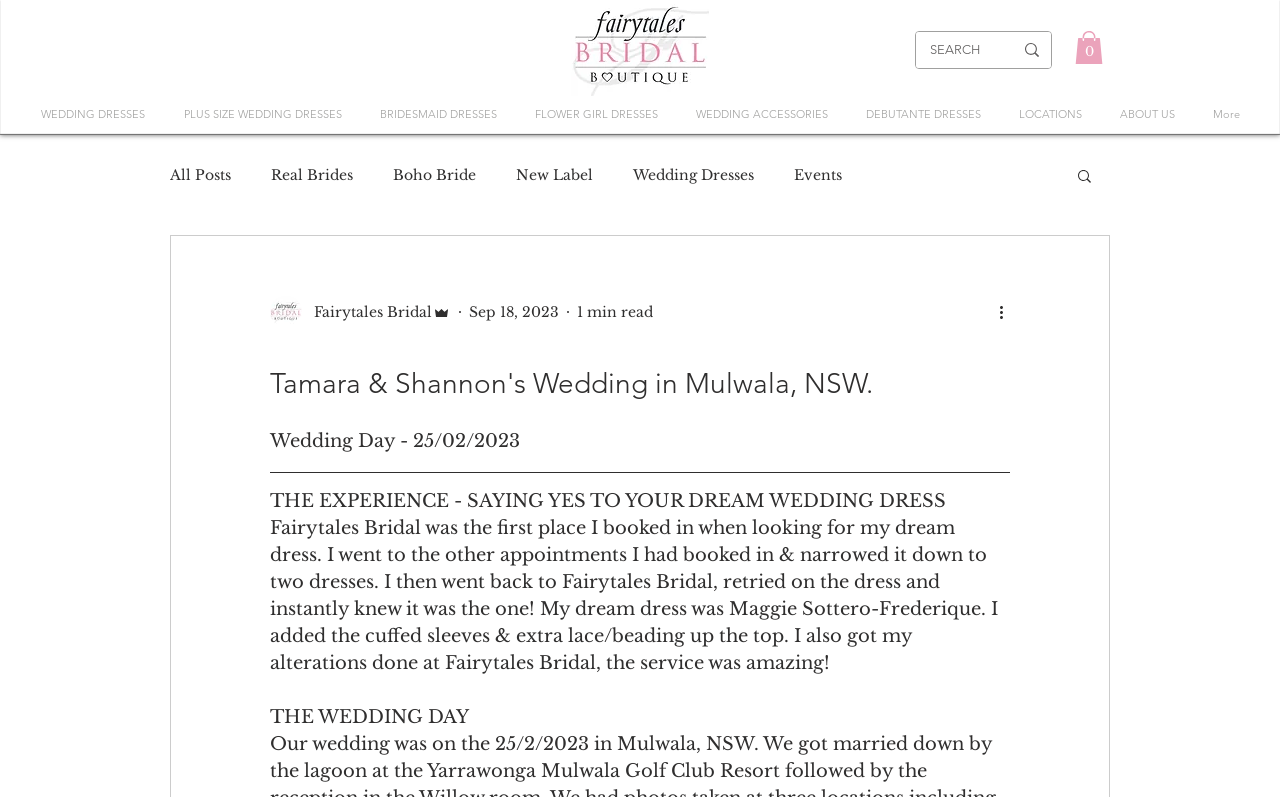Using the description "New Label", predict the bounding box of the relevant HTML element.

[0.403, 0.209, 0.463, 0.231]